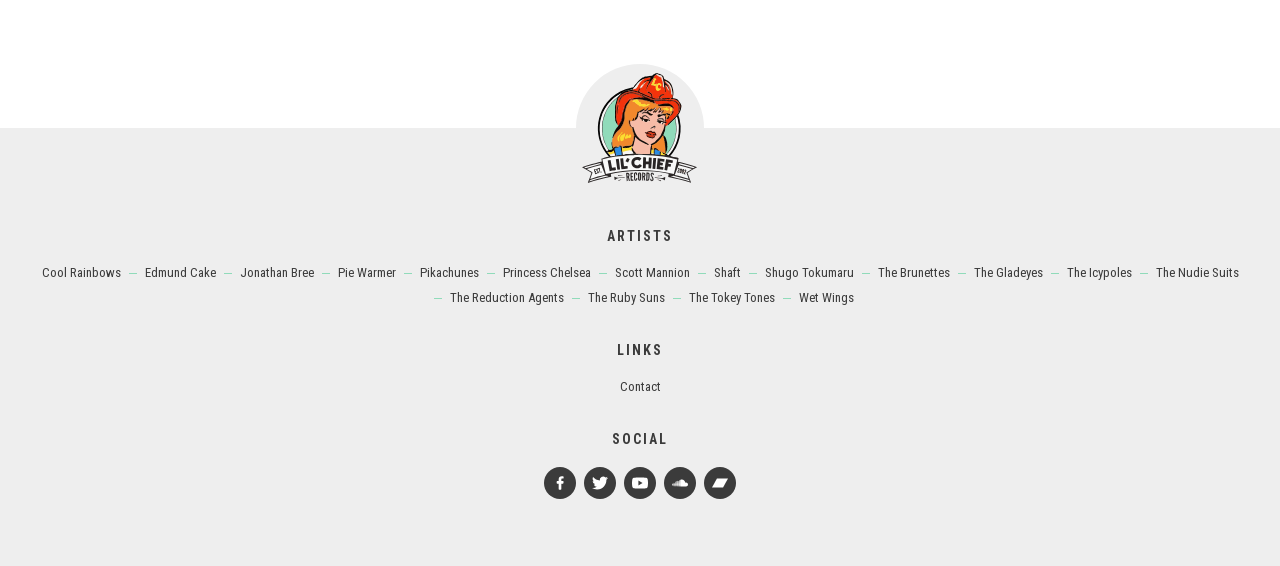Please indicate the bounding box coordinates for the clickable area to complete the following task: "Explore YouTube". The coordinates should be specified as four float numbers between 0 and 1, i.e., [left, top, right, bottom].

[0.488, 0.825, 0.512, 0.882]